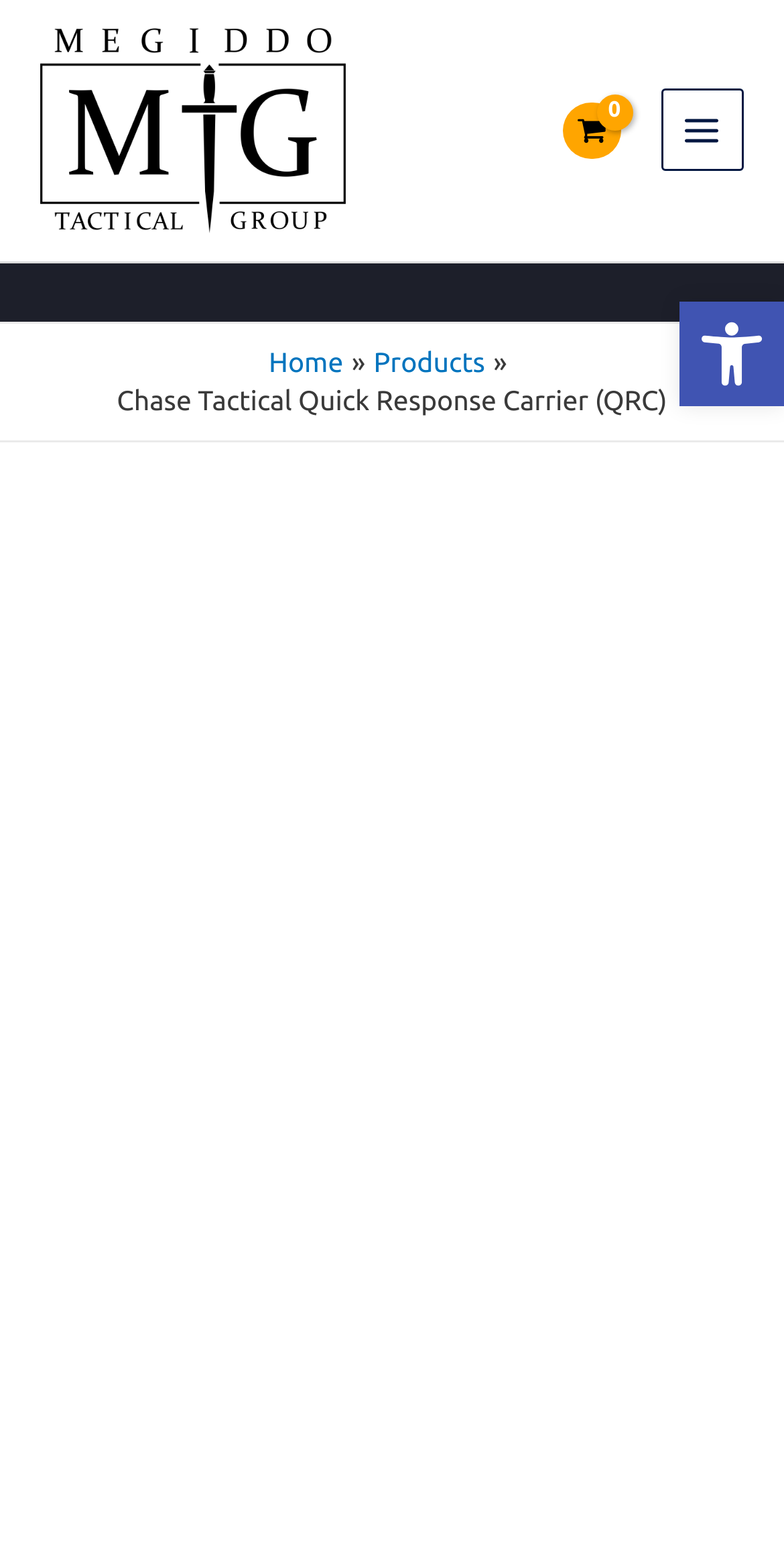Locate and extract the headline of this webpage.

Chase Tactical Quick Response Carrier (QRC)